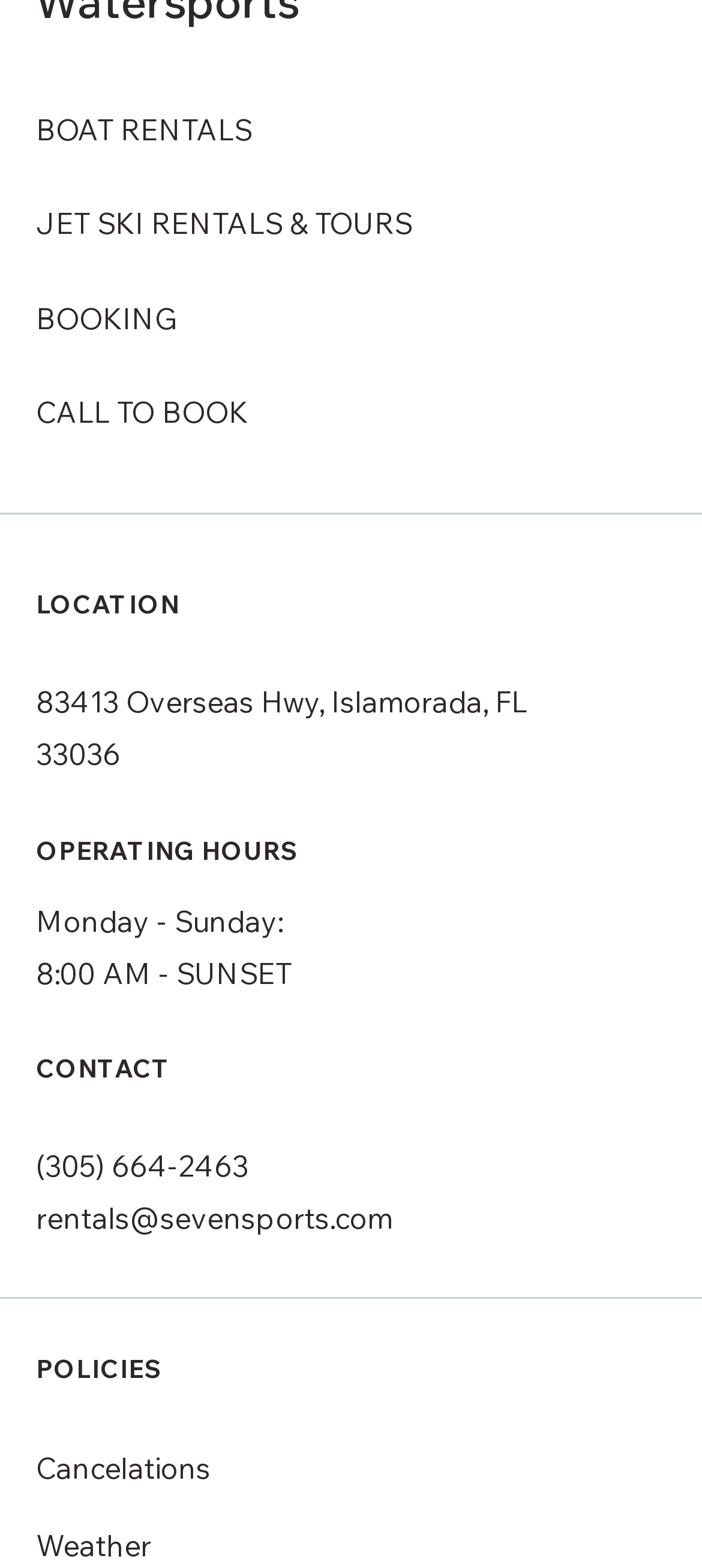Based on the element description: "synthesis of amines", identify the UI element and provide its bounding box coordinates. Use four float numbers between 0 and 1, [left, top, right, bottom].

None